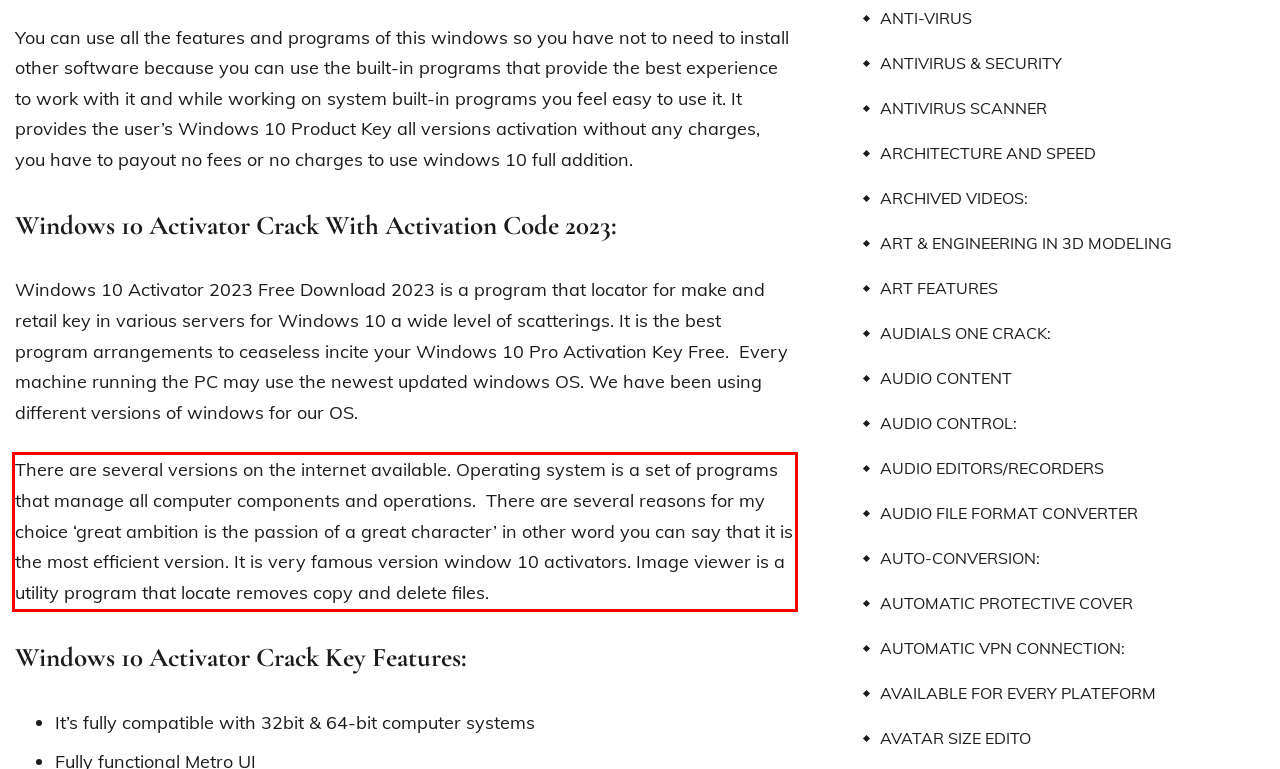You have a webpage screenshot with a red rectangle surrounding a UI element. Extract the text content from within this red bounding box.

There are several versions on the internet available. Operating system is a set of programs that manage all computer components and operations. There are several reasons for my choice ‘great ambition is the passion of a great character’ in other word you can say that it is the most efficient version. It is very famous version window 10 activators. Image viewer is a utility program that locate removes copy and delete files.